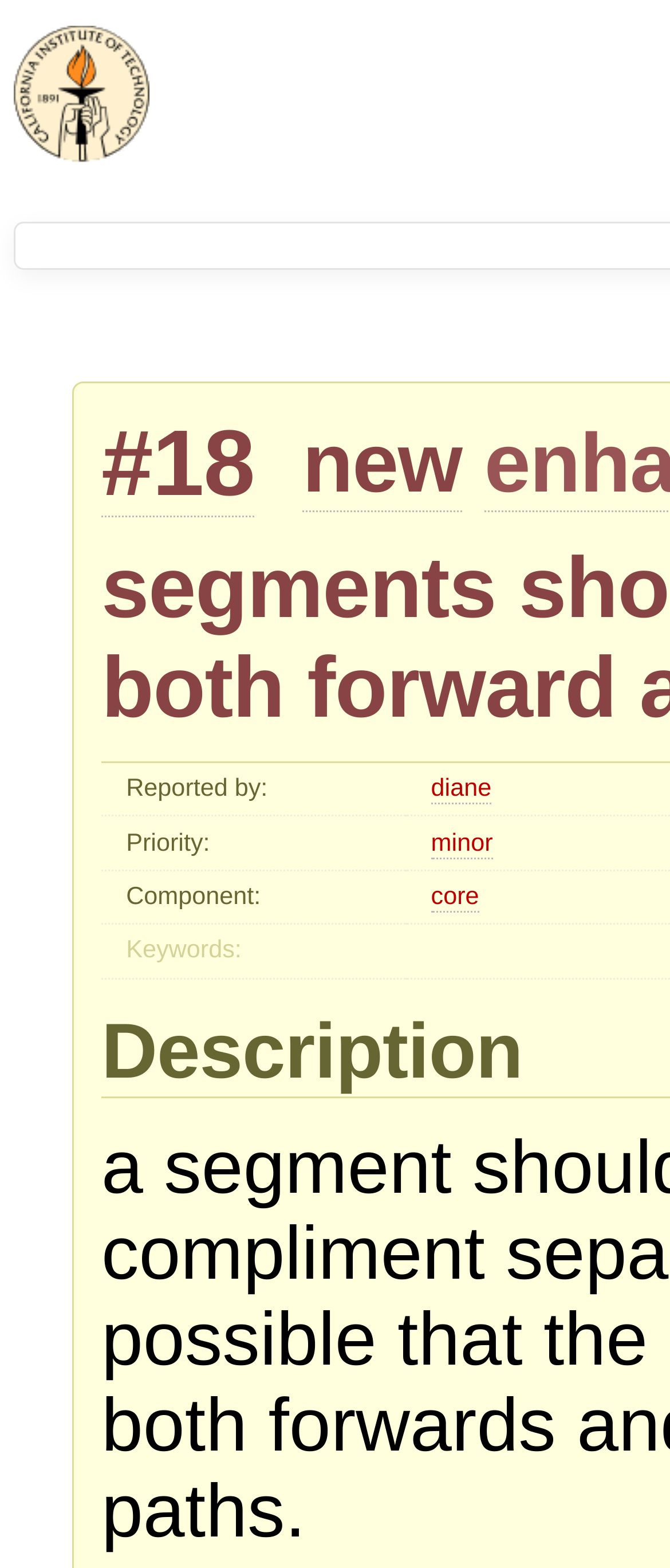What is the component related to the issue?
Please answer the question with a detailed and comprehensive explanation.

By examining the webpage, I found a section with row headers 'Reported by:', 'Priority:', 'Component:', and 'Keywords:'. Under the 'Component:' header, I found a link with the text 'core', which indicates the component related to the issue.